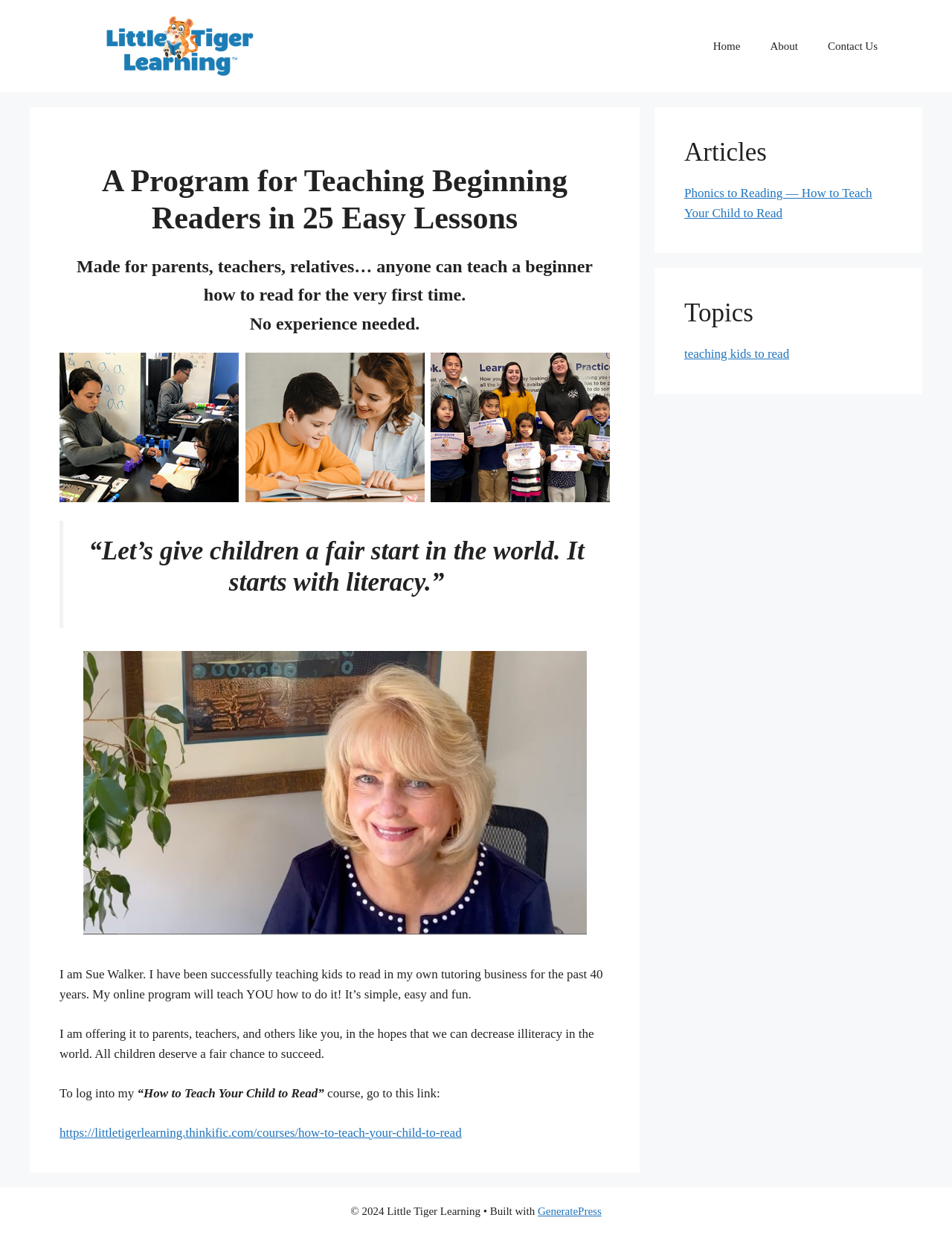Find and specify the bounding box coordinates that correspond to the clickable region for the instruction: "Click the 'Blog' link".

None